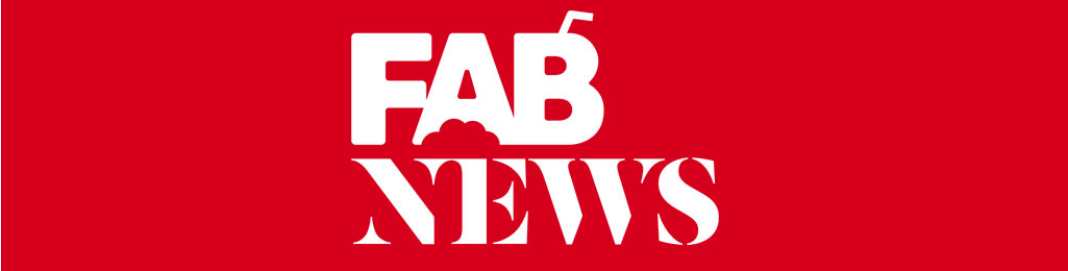What is the tone of the 'FAB' part of the logo?
Using the information from the image, provide a comprehensive answer to the question.

According to the caption, the 'FAB' part of the logo is styled with playful and creative elements, which reflects a vibrant and engaging tone, suggesting that the tone of the 'FAB' part of the logo is vibrant and engaging.